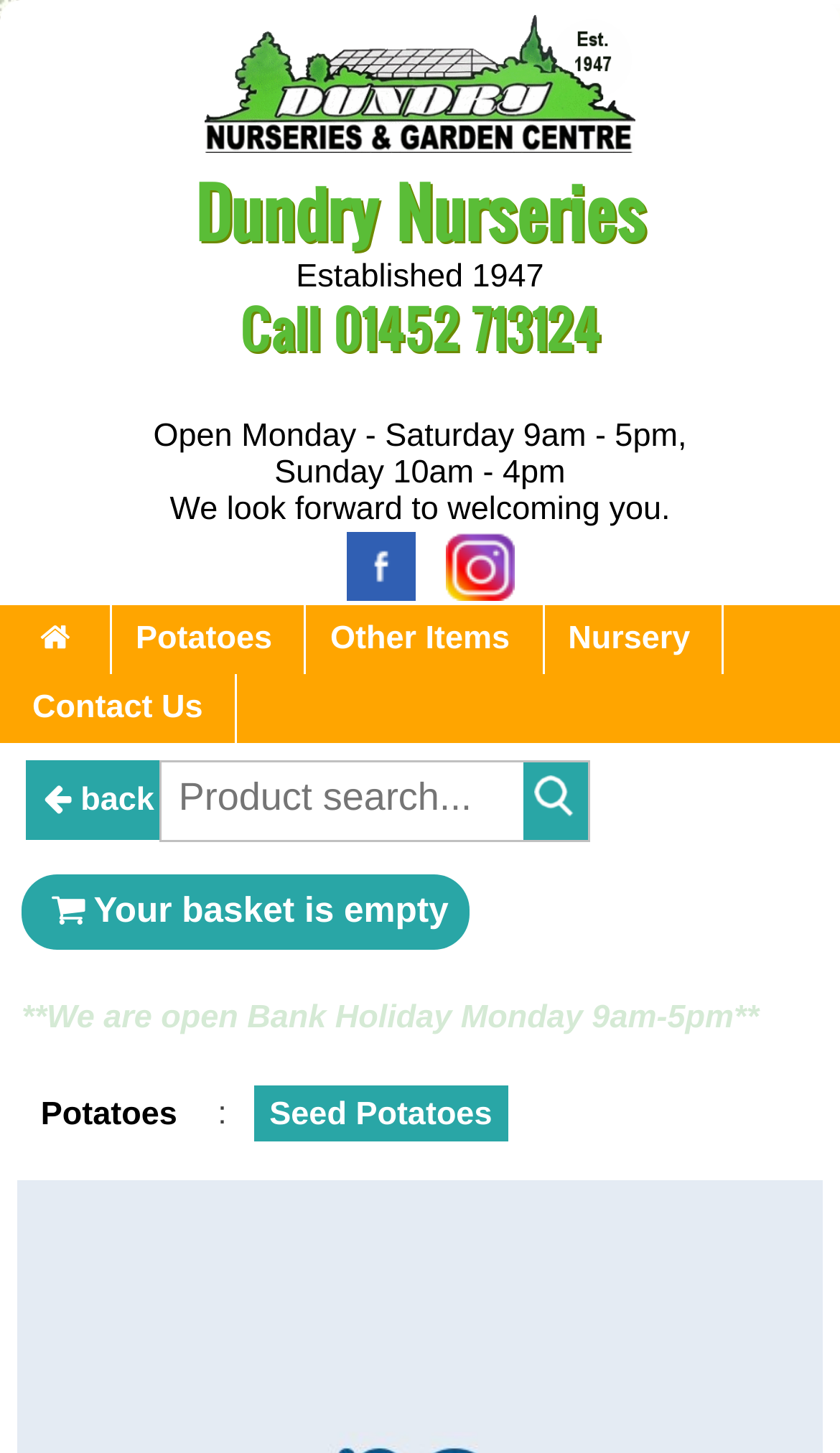Identify the bounding box coordinates for the element you need to click to achieve the following task: "search for products". The coordinates must be four float values ranging from 0 to 1, formatted as [left, top, right, bottom].

[0.197, 0.527, 0.607, 0.571]